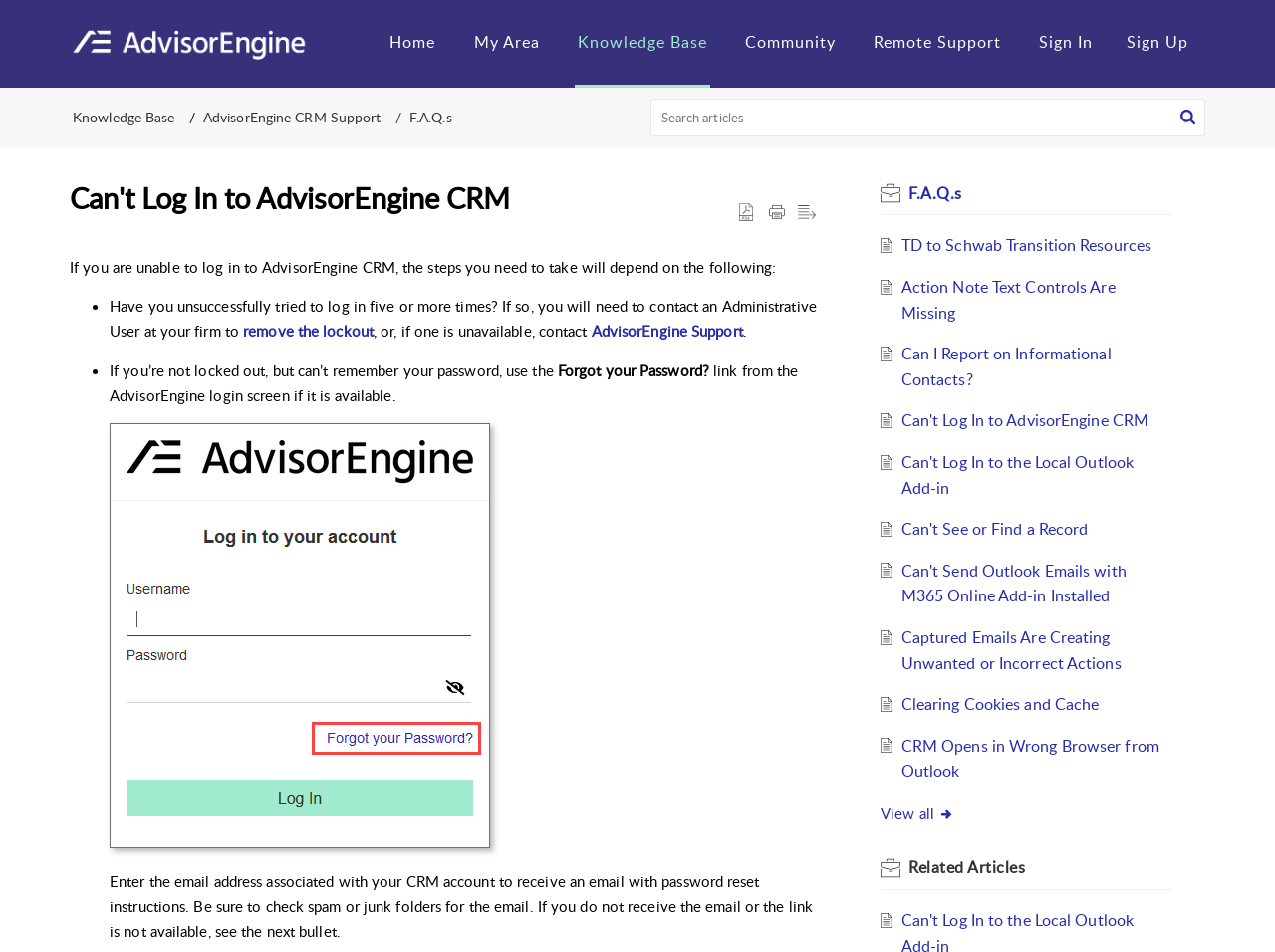What to do if you are unable to log in to AdvisorEngine CRM?
Using the image as a reference, answer the question in detail.

According to the webpage, if you are unable to log in to AdvisorEngine CRM, the steps you need to take will depend on the following: Have you unsuccessfully tried to log in five or more times? If so, you will need to contact an Administrative User at your firm to remove the lockout, or, if one is unavailable, contact AdvisorEngine Support.